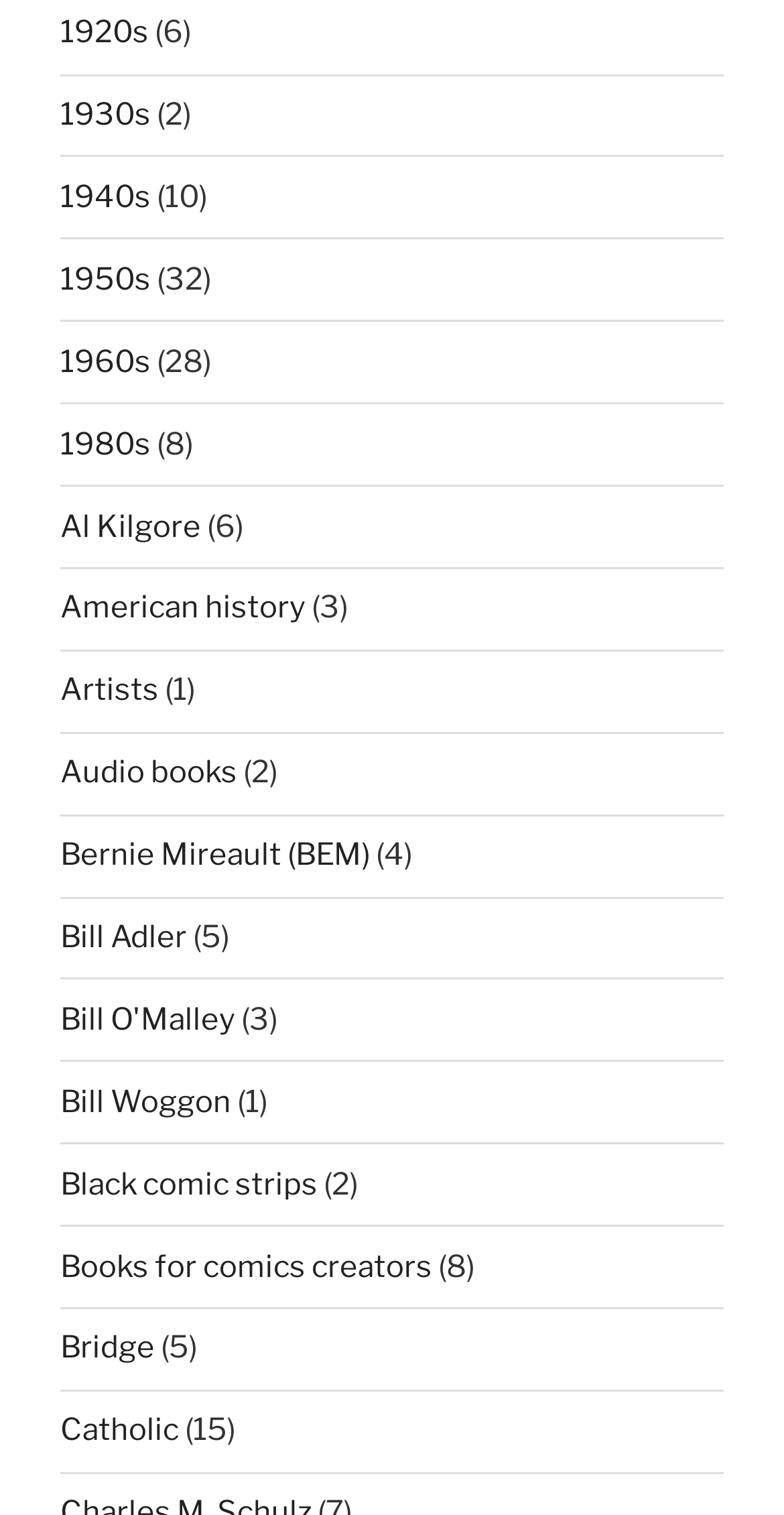How many links are related to artists?
Answer the question with as much detail as you can, using the image as a reference.

There is only one link related to artists, which is 'Artists'.